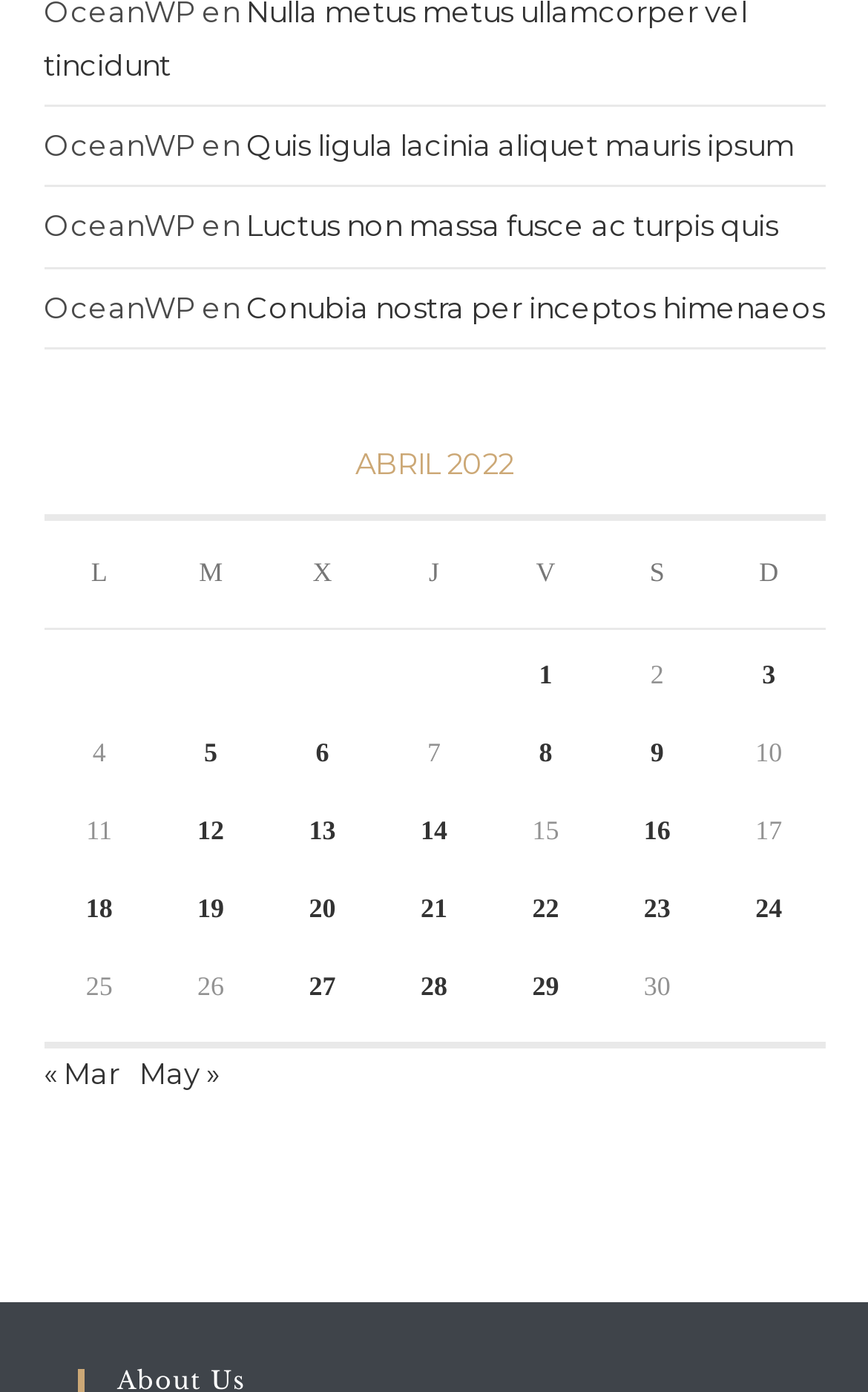Pinpoint the bounding box coordinates of the clickable element needed to complete the instruction: "Click on the link to view entries published on April 1, 2022". The coordinates should be provided as four float numbers between 0 and 1: [left, top, right, bottom].

[0.621, 0.474, 0.636, 0.496]